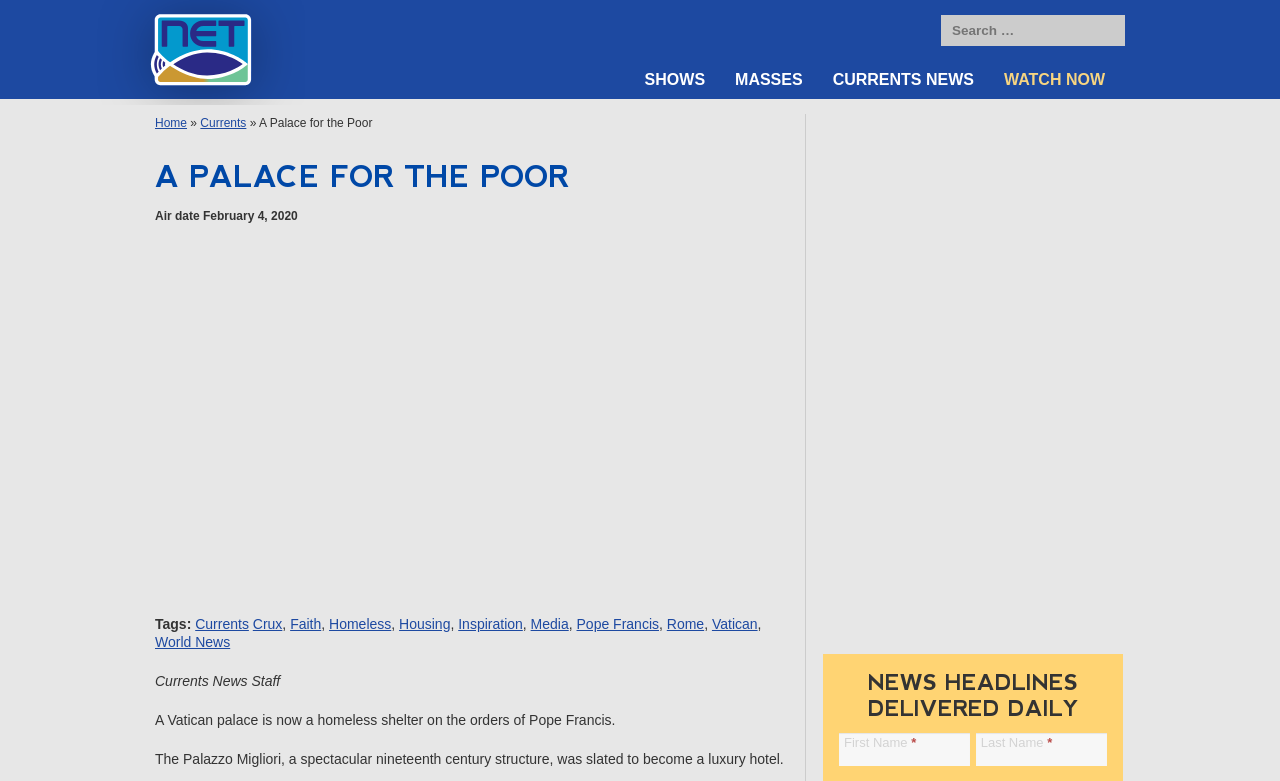Respond to the question below with a single word or phrase: What is the name of the palace mentioned in the article?

Palazzo Migliori